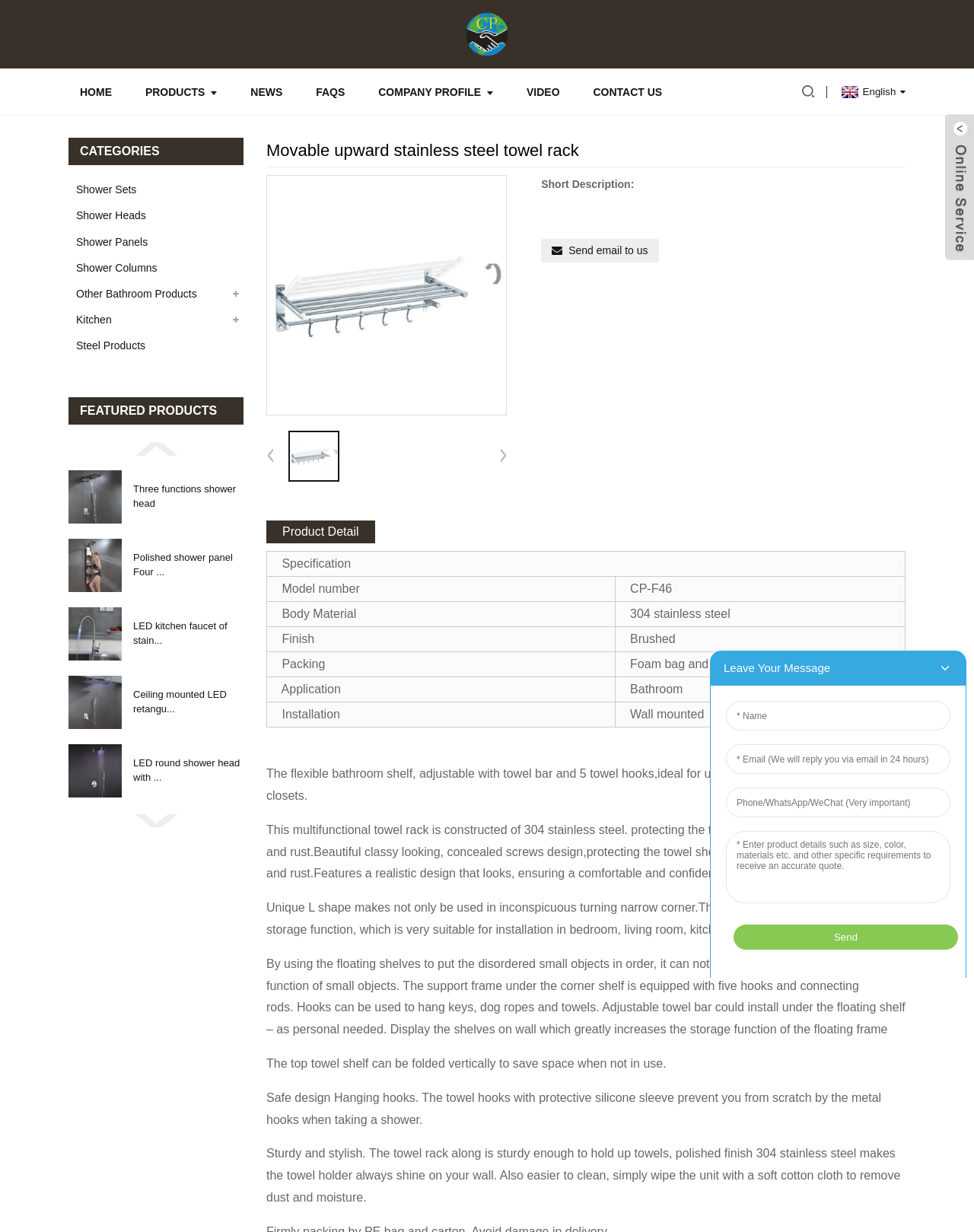How many featured products are displayed on the webpage?
Using the image as a reference, deliver a detailed and thorough answer to the question.

I counted the number of figures under the heading 'FEATURED PRODUCTS', which are 4.